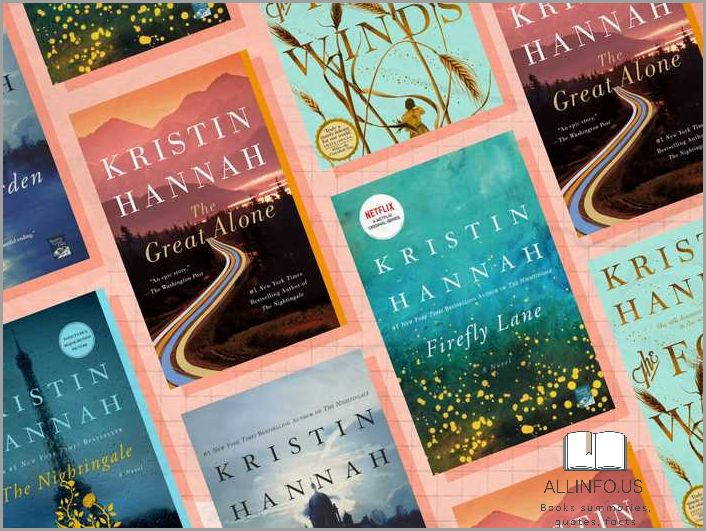Use the details in the image to answer the question thoroughly: 
What platform has adapted some of her works?

The caption indicates that some of Kristin Hannah's works have been adapted for Netflix, as evidenced by the logo positioned centrally in the image.